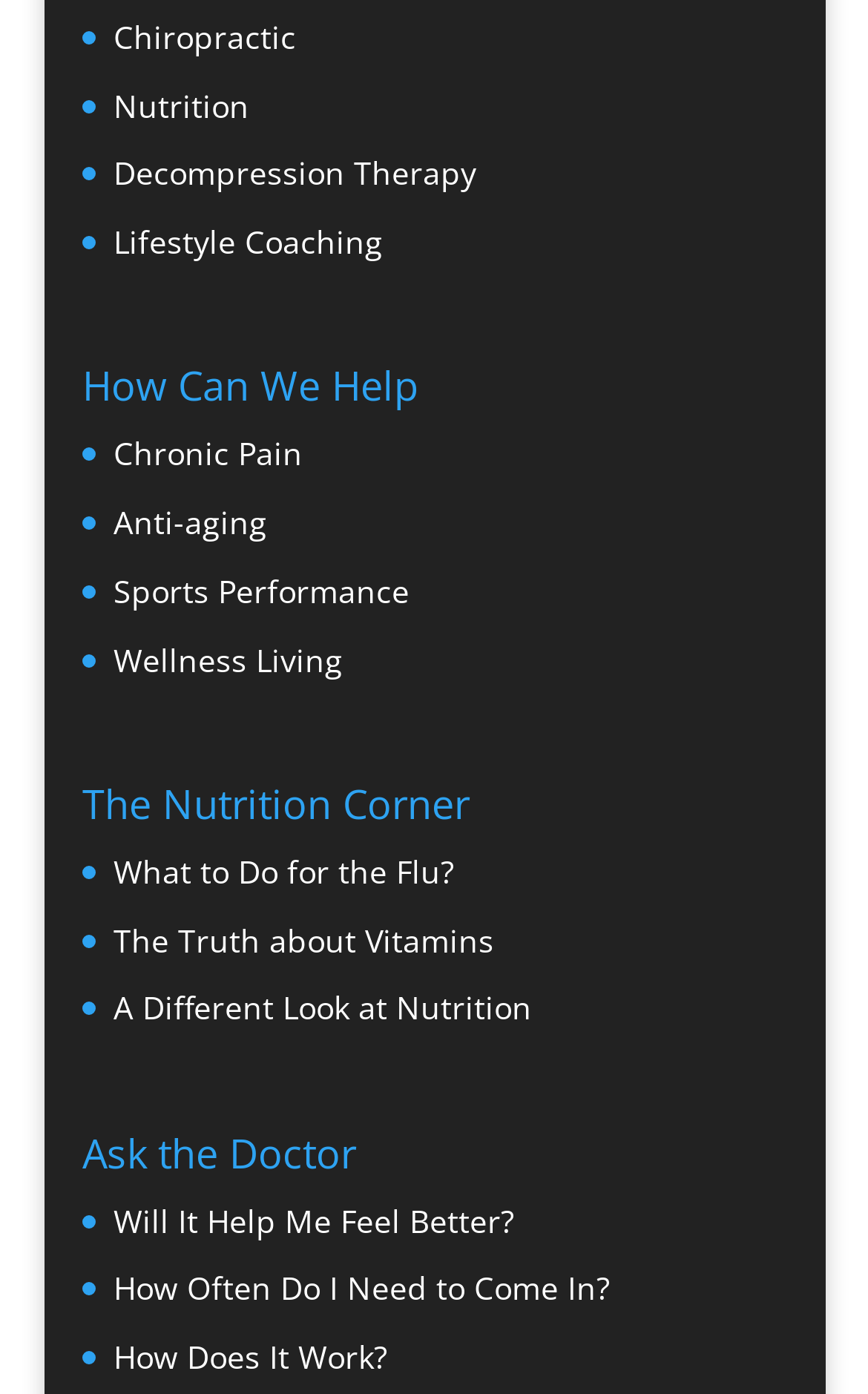Please respond to the question with a concise word or phrase:
What is the general topic of the webpage?

Health and wellness